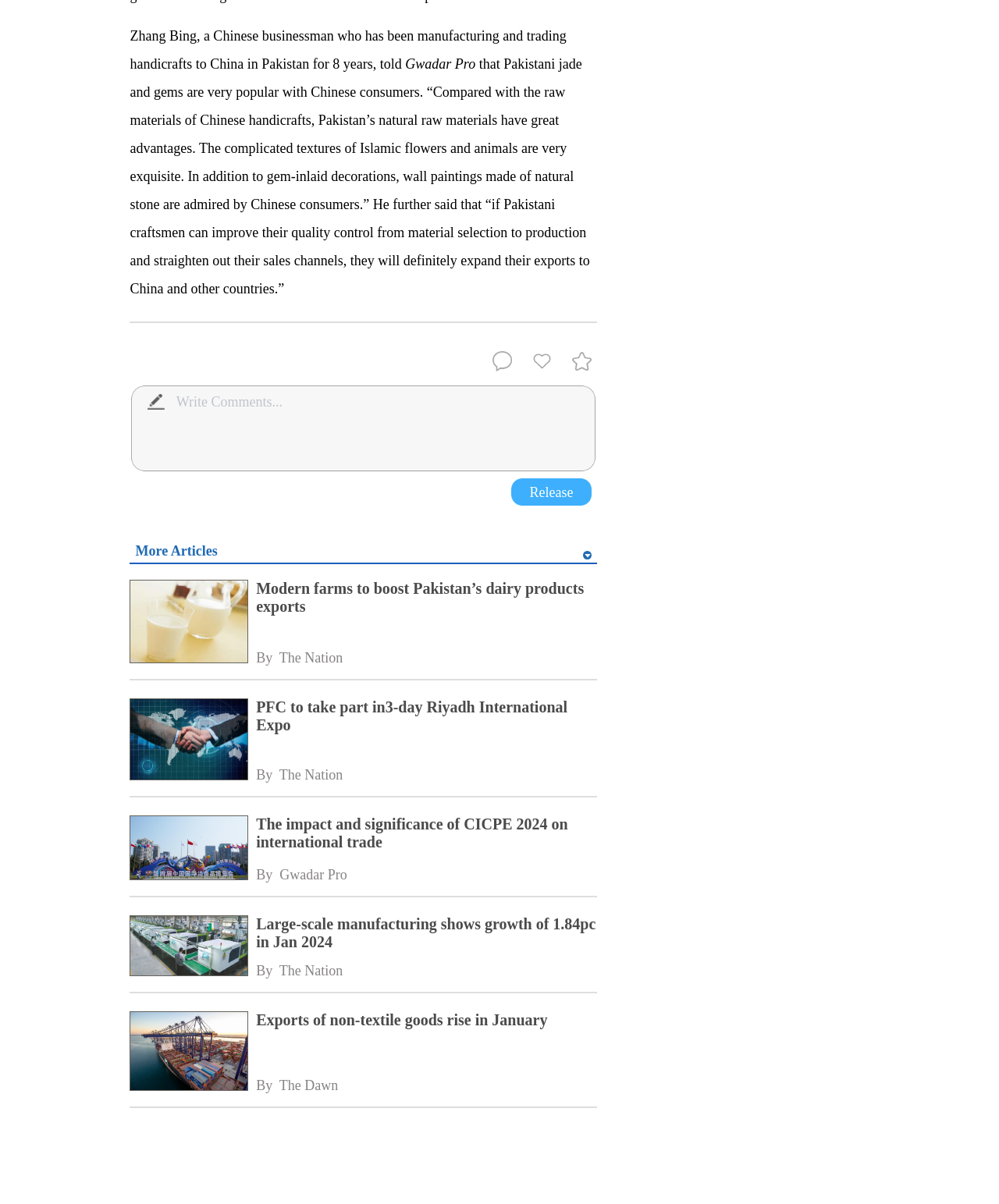Locate the bounding box coordinates of the clickable region necessary to complete the following instruction: "Write a comment". Provide the coordinates in the format of four float numbers between 0 and 1, i.e., [left, top, right, bottom].

[0.165, 0.322, 0.598, 0.391]